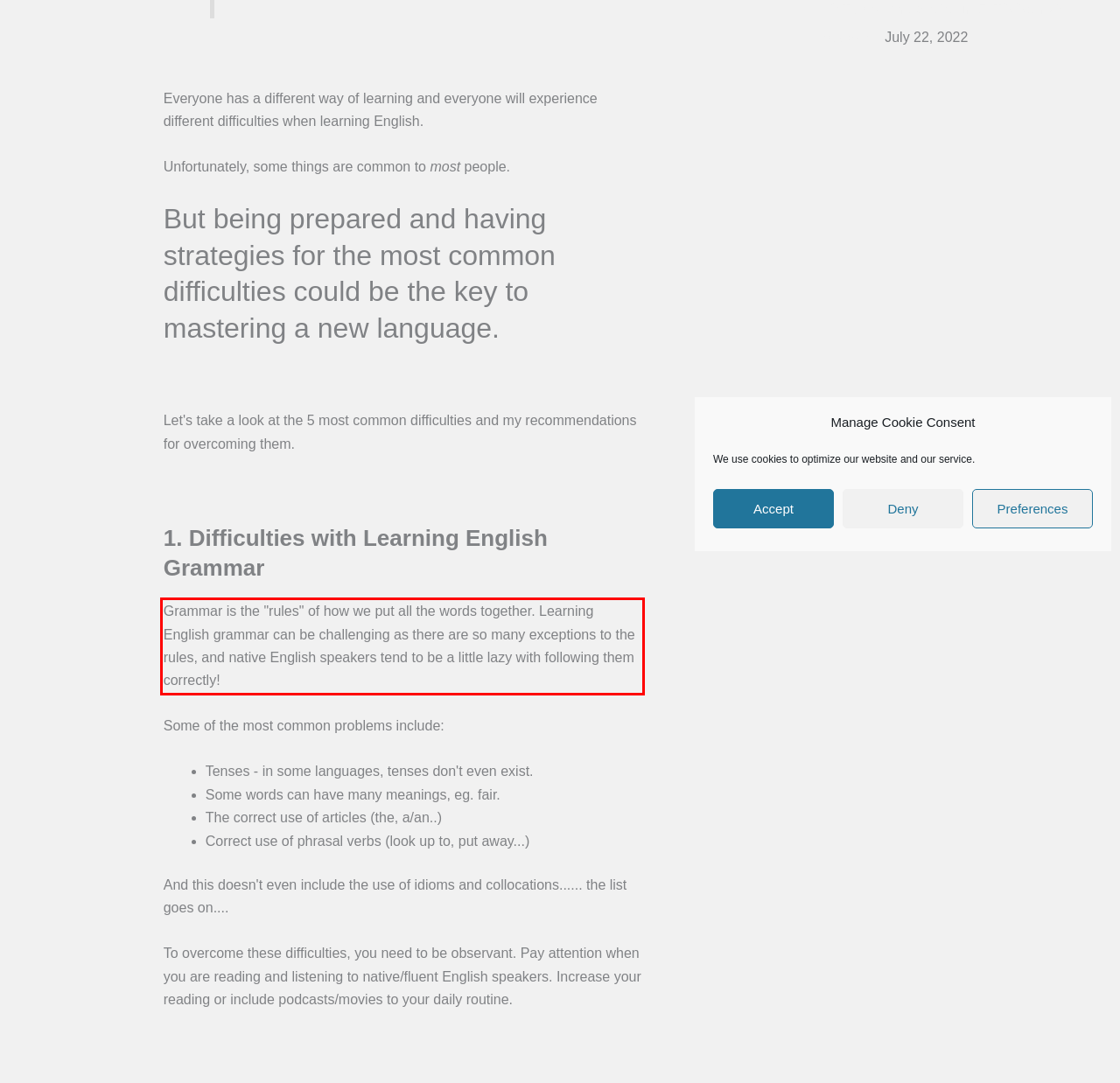Using the provided webpage screenshot, recognize the text content in the area marked by the red bounding box.

Grammar is the "rules" of how we put all the words together. Learning English grammar can be challenging as there are so many exceptions to the rules, and native English speakers tend to be a little lazy with following them correctly!